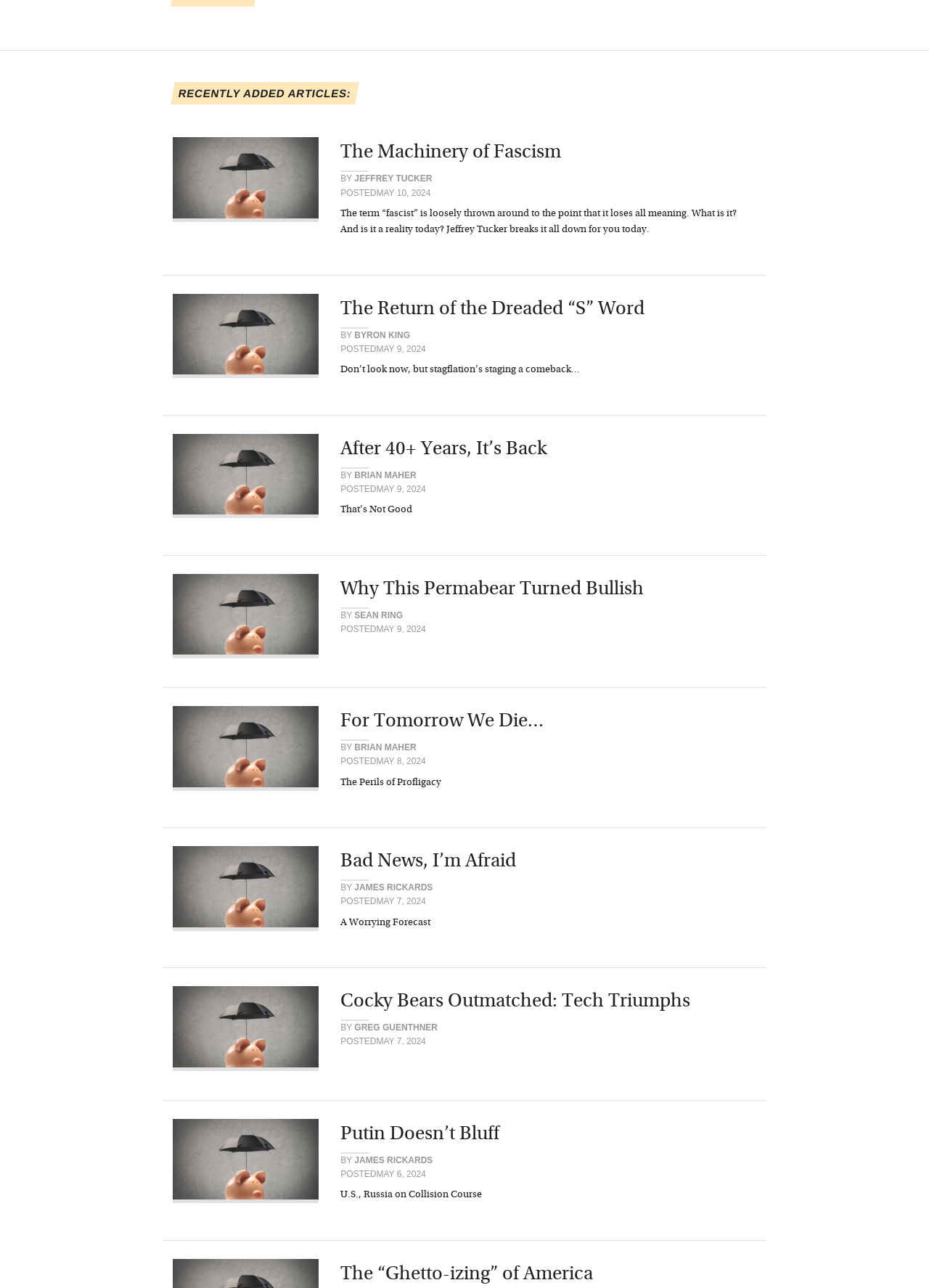Find the bounding box coordinates of the clickable element required to execute the following instruction: "View the article 'For Tomorrow We Die…'". Provide the coordinates as four float numbers between 0 and 1, i.e., [left, top, right, bottom].

[0.186, 0.545, 0.814, 0.62]